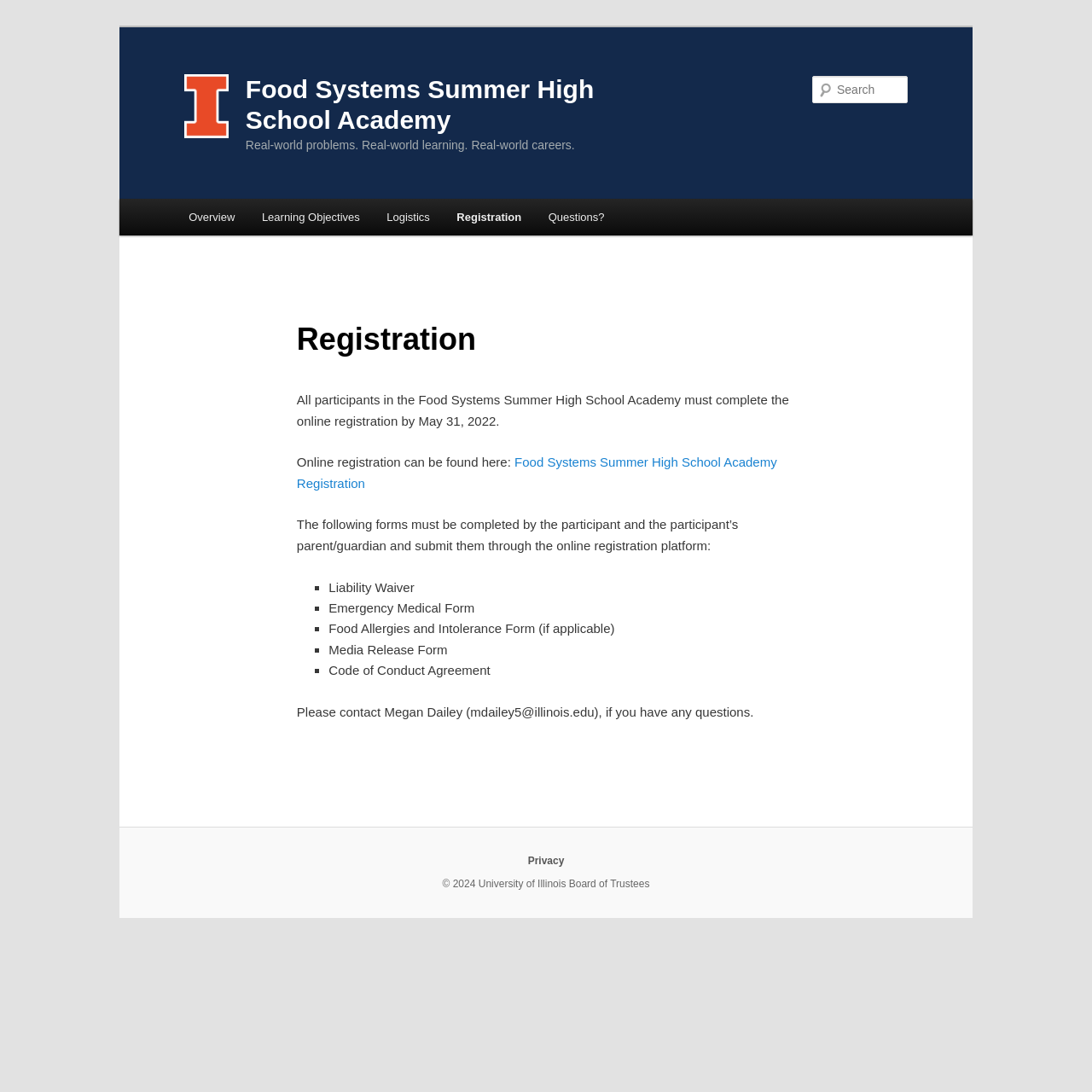Explain the contents of the webpage comprehensively.

The webpage is about the registration process for the Food Systems Summer High School Academy at the University of Illinois at Urbana-Champaign. At the top left, there is a link to the University of Illinois at Urbana-Champaign Block I, accompanied by an image of the same. Next to it, there is a heading that reads "Food Systems Summer High School Academy". Below this, there is another heading that says "Real-world problems. Real-world learning. Real-world careers.".

On the top right, there is a search bar with a "Search" button. Below the search bar, there is a main menu with links to "Overview", "Learning Objectives", "Logistics", "Registration", and "Questions?".

The main content of the page is divided into sections. The first section has a heading that reads "Registration". Below this, there is a paragraph of text that explains the registration process, stating that all participants must complete the online registration by May 31, 2022. There is also a link to the online registration platform.

The next section lists the forms that must be completed by the participant and their parent/guardian, including a Liability Waiver, Emergency Medical Form, Food Allergies and Intolerance Form (if applicable), Media Release Form, and Code of Conduct Agreement. Each form is listed with a bullet point.

At the bottom of the page, there is a contact email for Megan Dailey, who can be reached with any questions. There is also a copyright notice that reads "© 2024 University of Illinois Board of Trustees" and a link to the university's privacy policy.